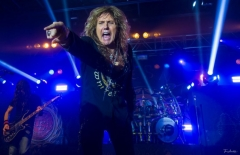Illustrate the image with a detailed and descriptive caption.

In a powerful moment during a live performance, the lead singer of Whitesnake commands the stage with fervor, showcasing his dynamic presence. The singer, dressed in a striking outfit, passionately engages with the audience, gesturing emphatically as bright stage lights create a captivating backdrop. Behind him, the rest of the band can be seen, contributing to the high-energy atmosphere. This electrifying performance highlights the band's musical prowess and the sheer excitement of live rock music, evoking nostalgia for fans of their classic hits and new tunes alike.